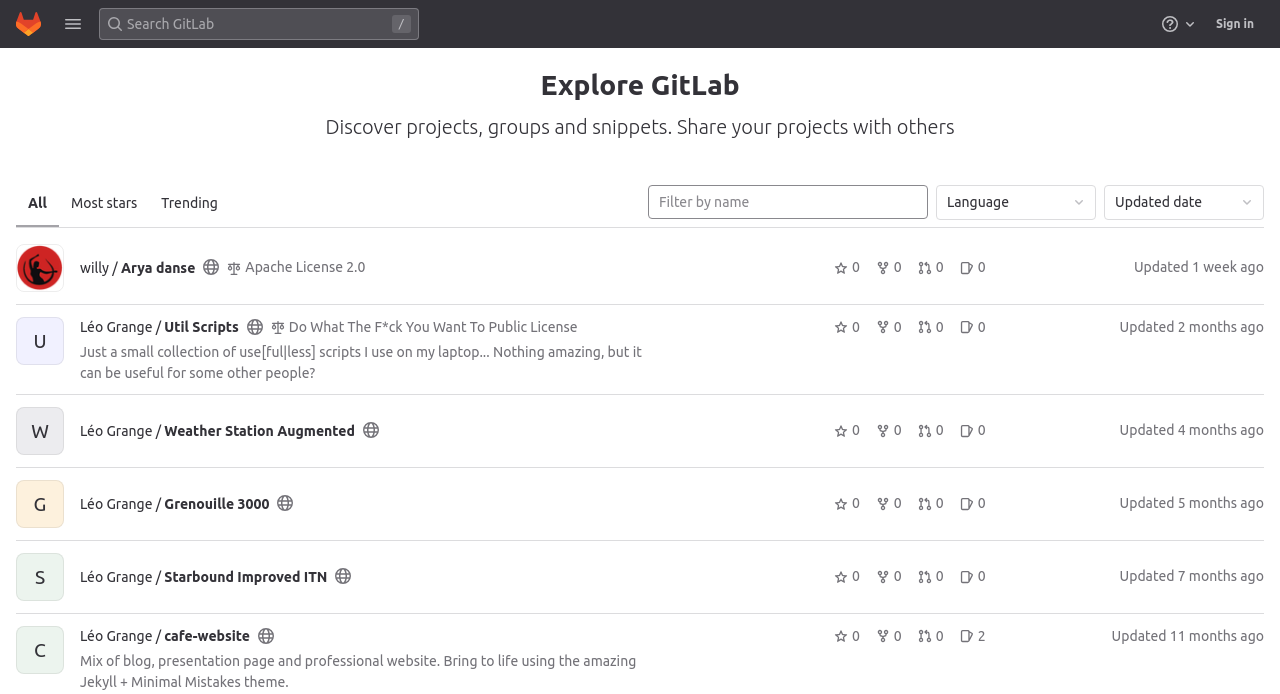Show the bounding box coordinates of the region that should be clicked to follow the instruction: "Learn about GRAPHIC DESIGN."

None